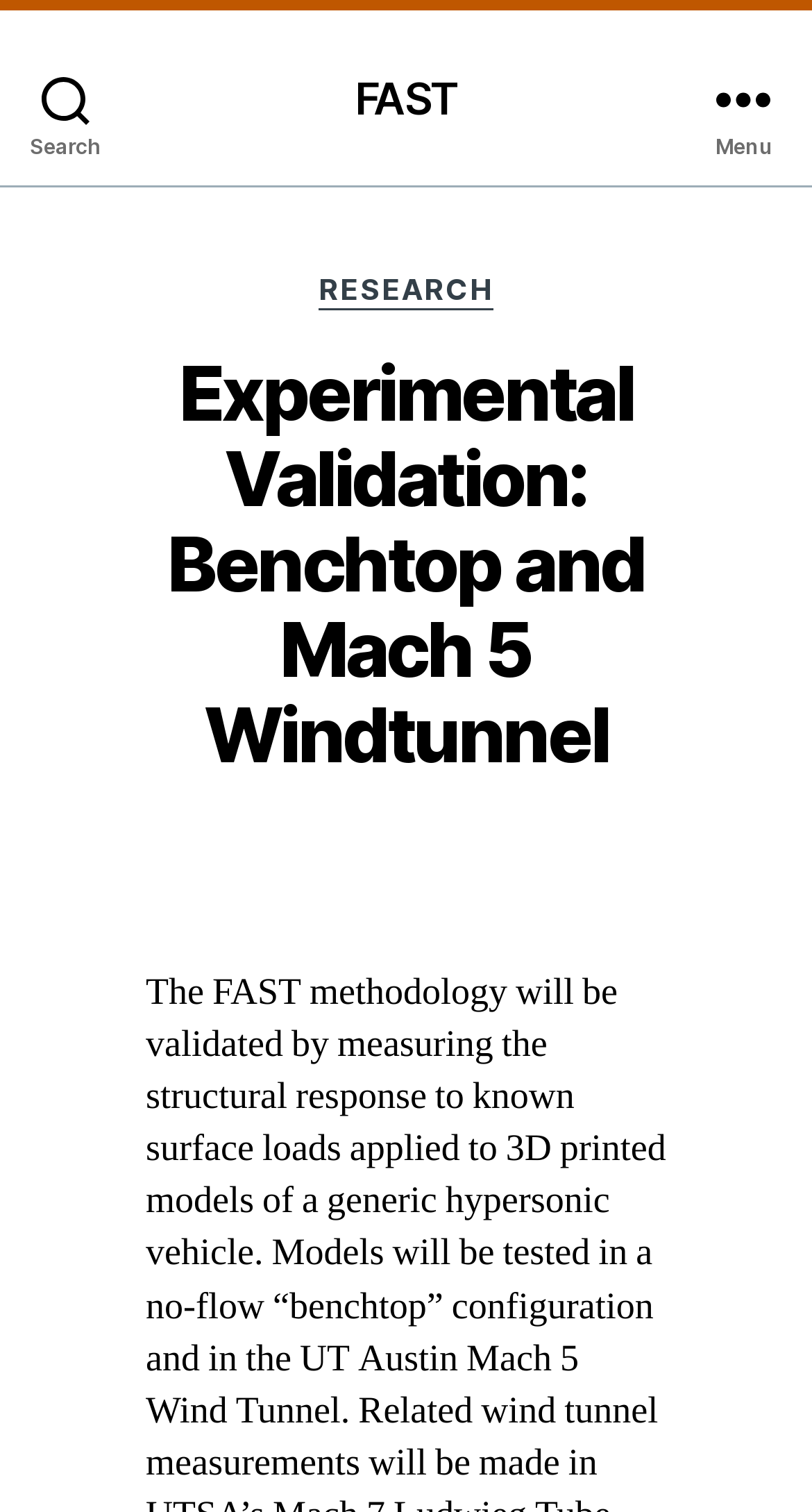Summarize the webpage with a detailed and informative caption.

The webpage is about Experimental Validation, specifically focusing on Benchtop and Mach 5 Windtunnel. At the top left, there is a search button. Next to it, on the top center, is a link to FAST. On the top right, there is a menu button. 

When the menu button is expanded, a header section appears below it, taking up most of the width of the page. Within this section, there is a static text "Categories" on the left, and a link to "RESEARCH" on the right. Below these elements, there is a heading that repeats the title "Experimental Validation: Benchtop and Mach 5 Windtunnel".